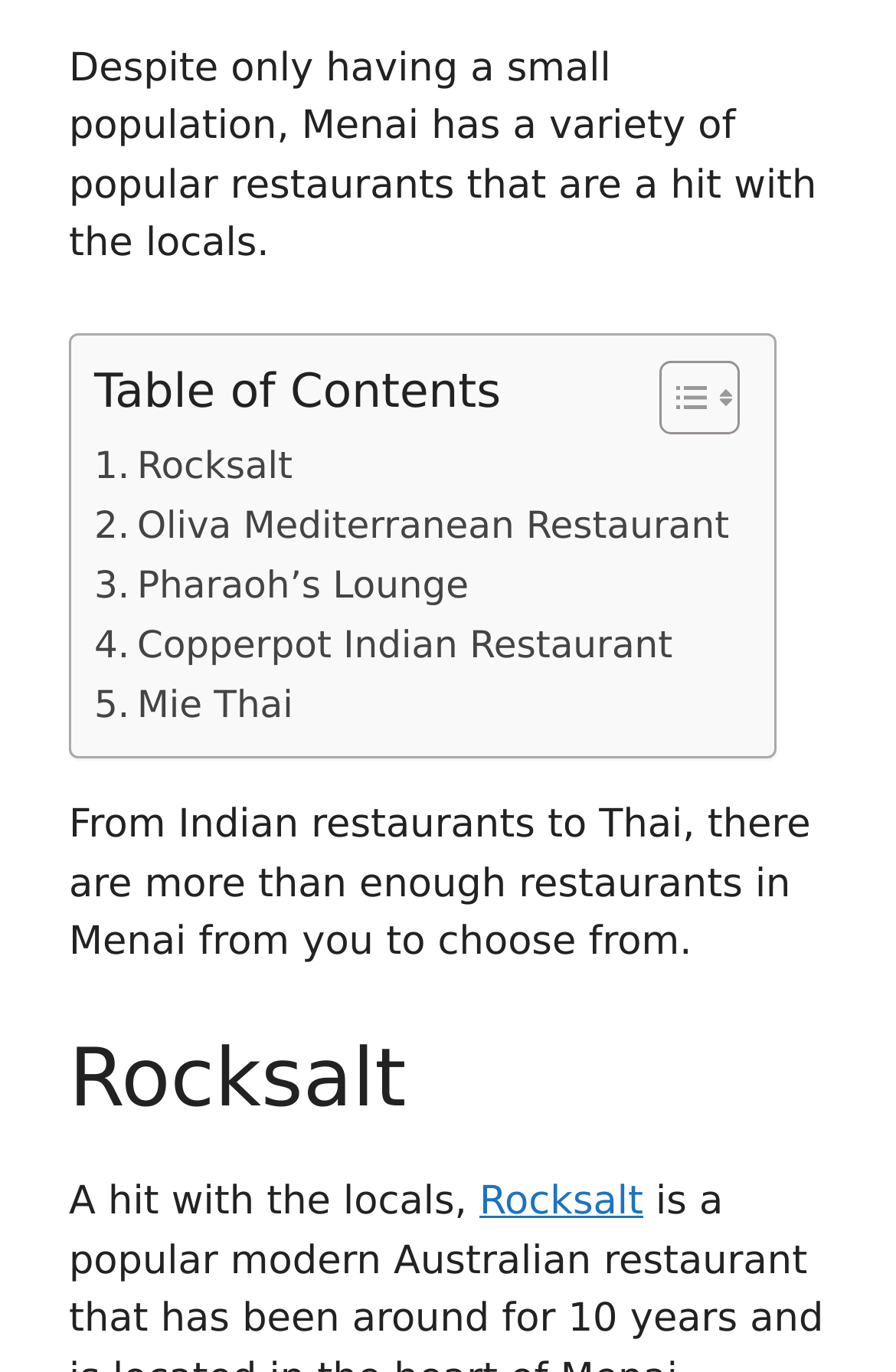Based on the image, provide a detailed response to the question:
Is there a table of contents on the page?

I found a StaticText element with the text 'Table of Contents' and a link 'Toggle Table of Content' nearby, which suggests that there is a table of contents on the page.